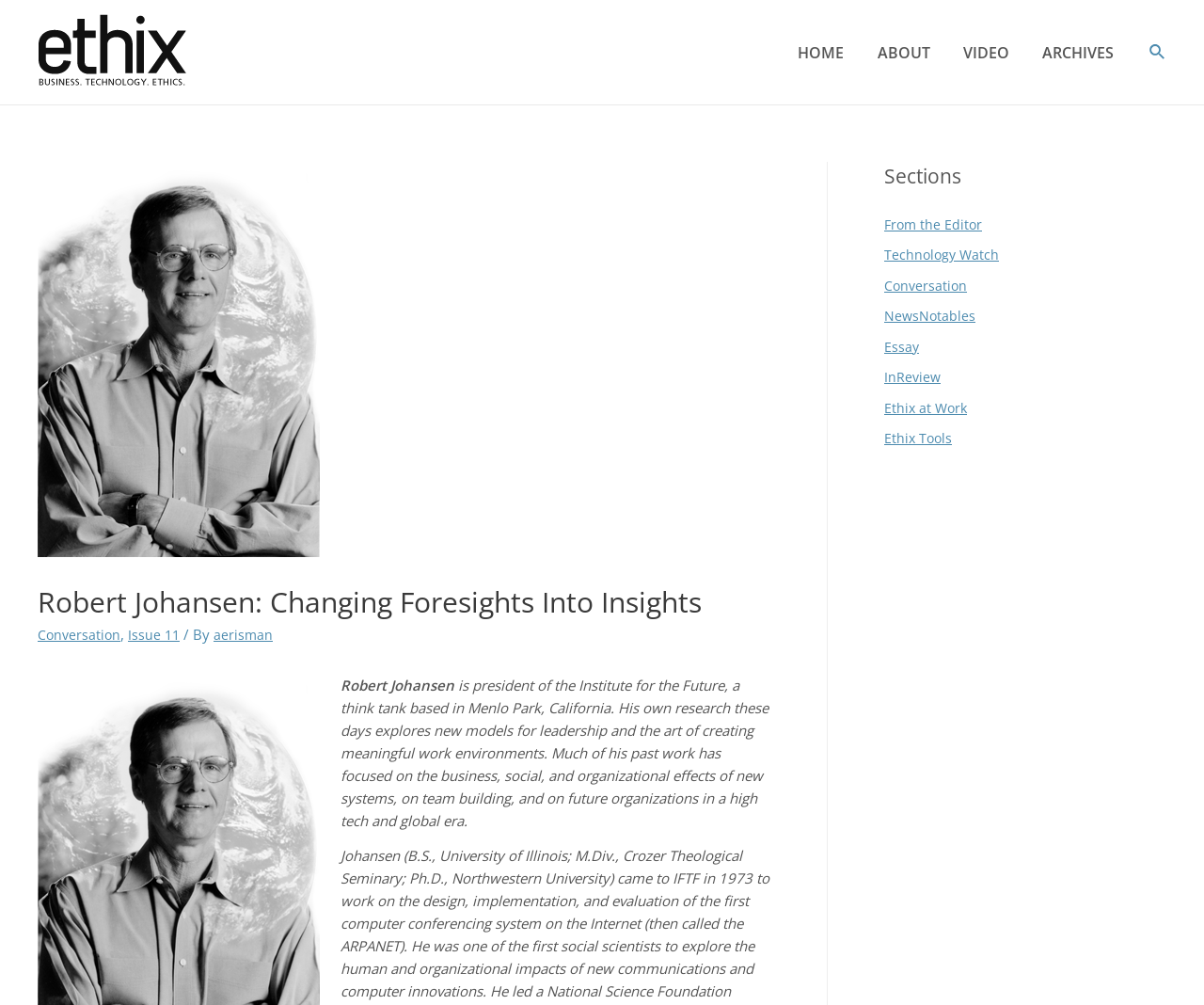Determine the bounding box coordinates of the clickable element to complete this instruction: "view archives". Provide the coordinates in the format of four float numbers between 0 and 1, [left, top, right, bottom].

[0.855, 0.019, 0.939, 0.085]